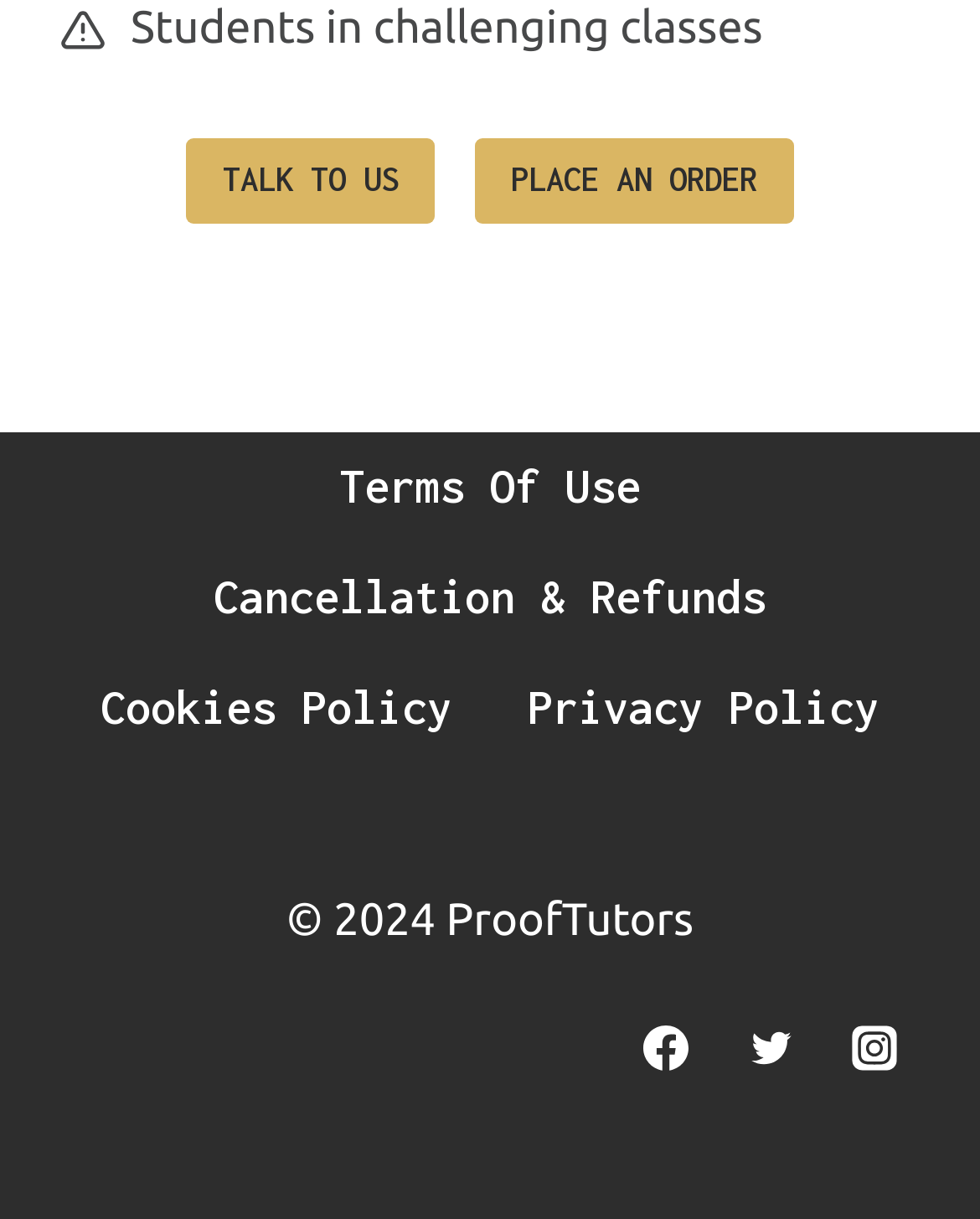Using the provided description Twitter, find the bounding box coordinates for the UI element. Provide the coordinates in (top-left x, top-left y, bottom-right x, bottom-right y) format, ensuring all values are between 0 and 1.

[0.74, 0.823, 0.832, 0.897]